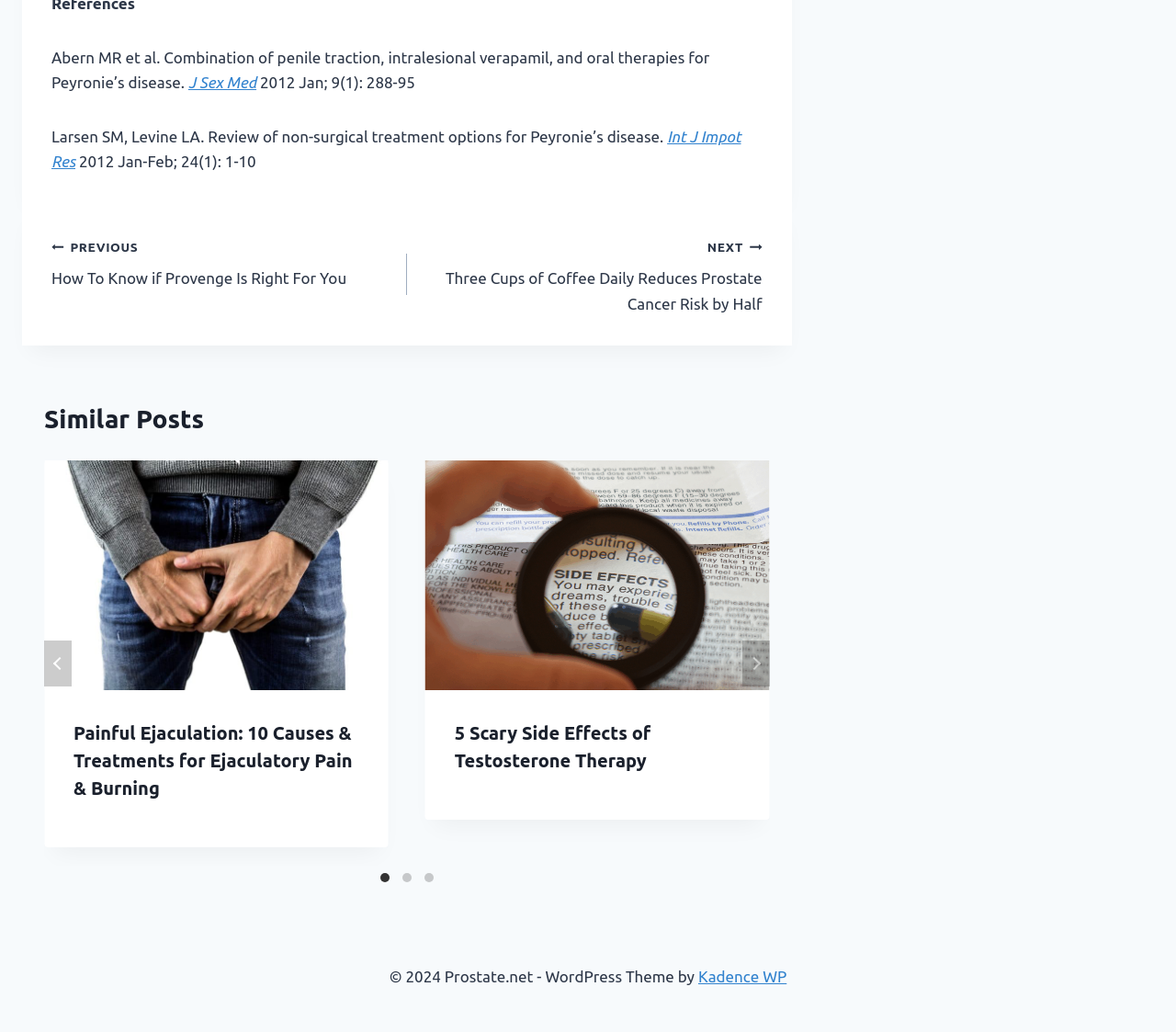Find the bounding box coordinates of the clickable region needed to perform the following instruction: "Click on the '5 Scary Side Effects of Testosterone Therapy' link". The coordinates should be provided as four float numbers between 0 and 1, i.e., [left, top, right, bottom].

[0.362, 0.446, 0.654, 0.669]